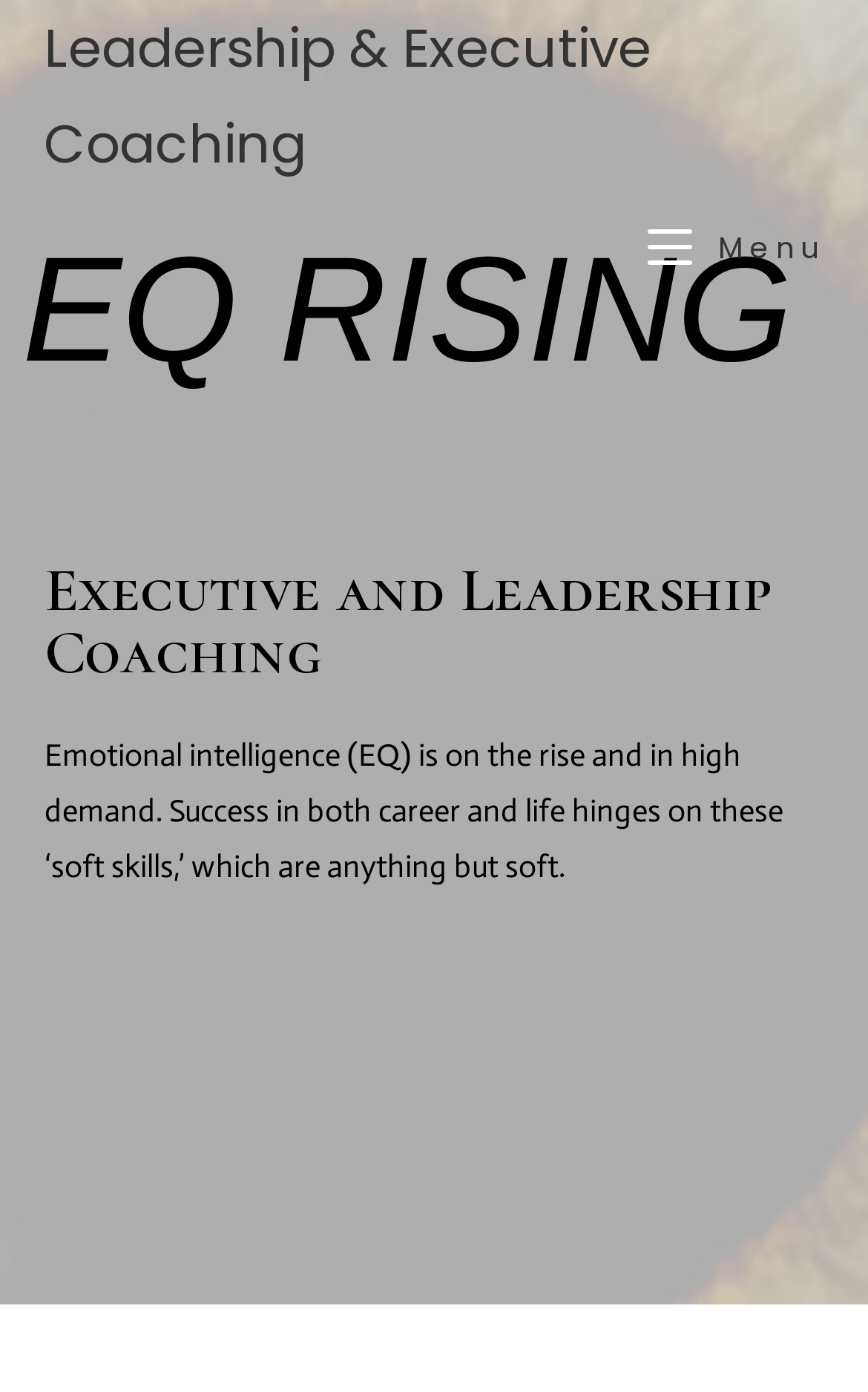Identify the bounding box of the HTML element described as: "1 out of 3".

None